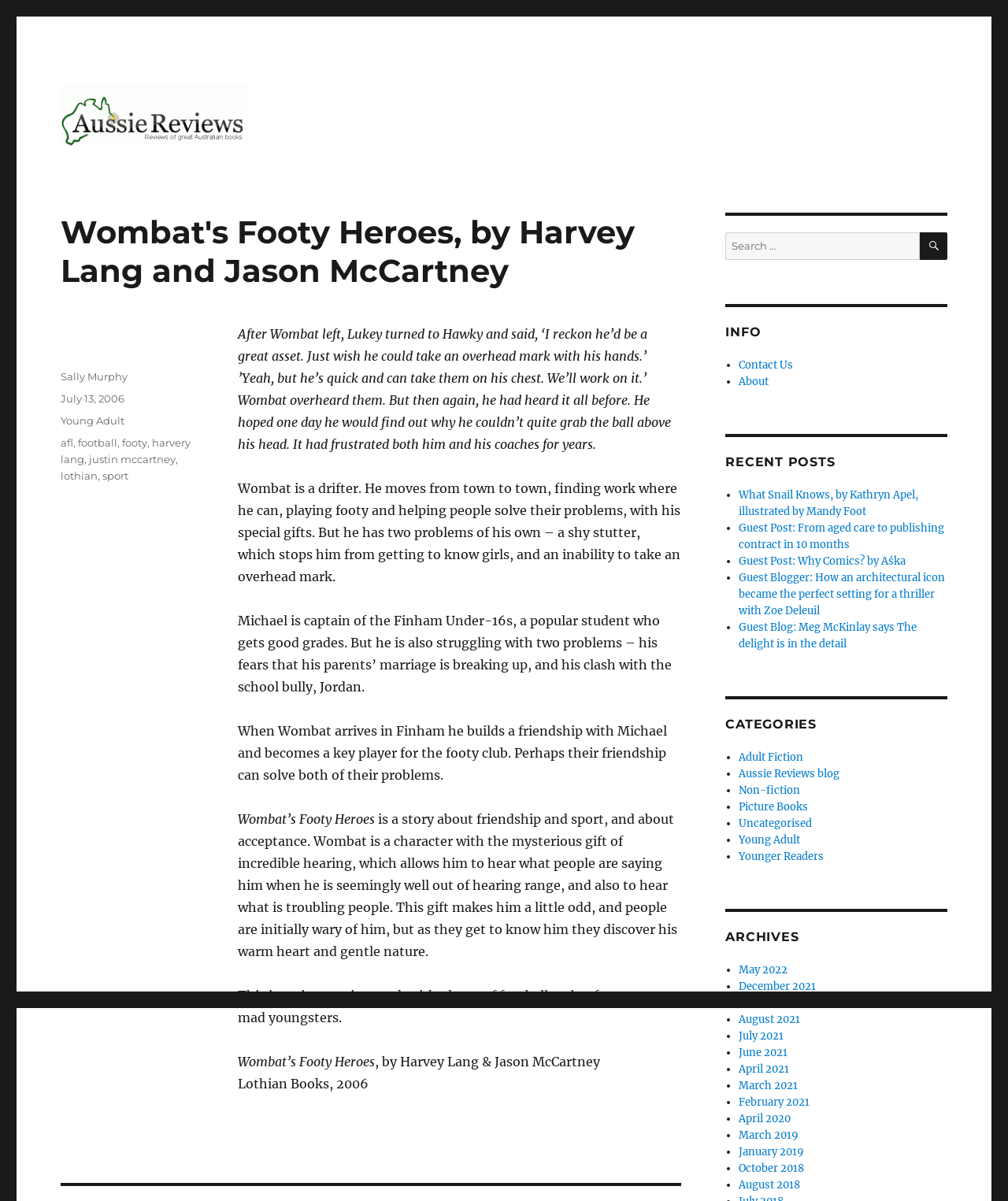What is the category of the book?
Using the image, respond with a single word or phrase.

Young Adult